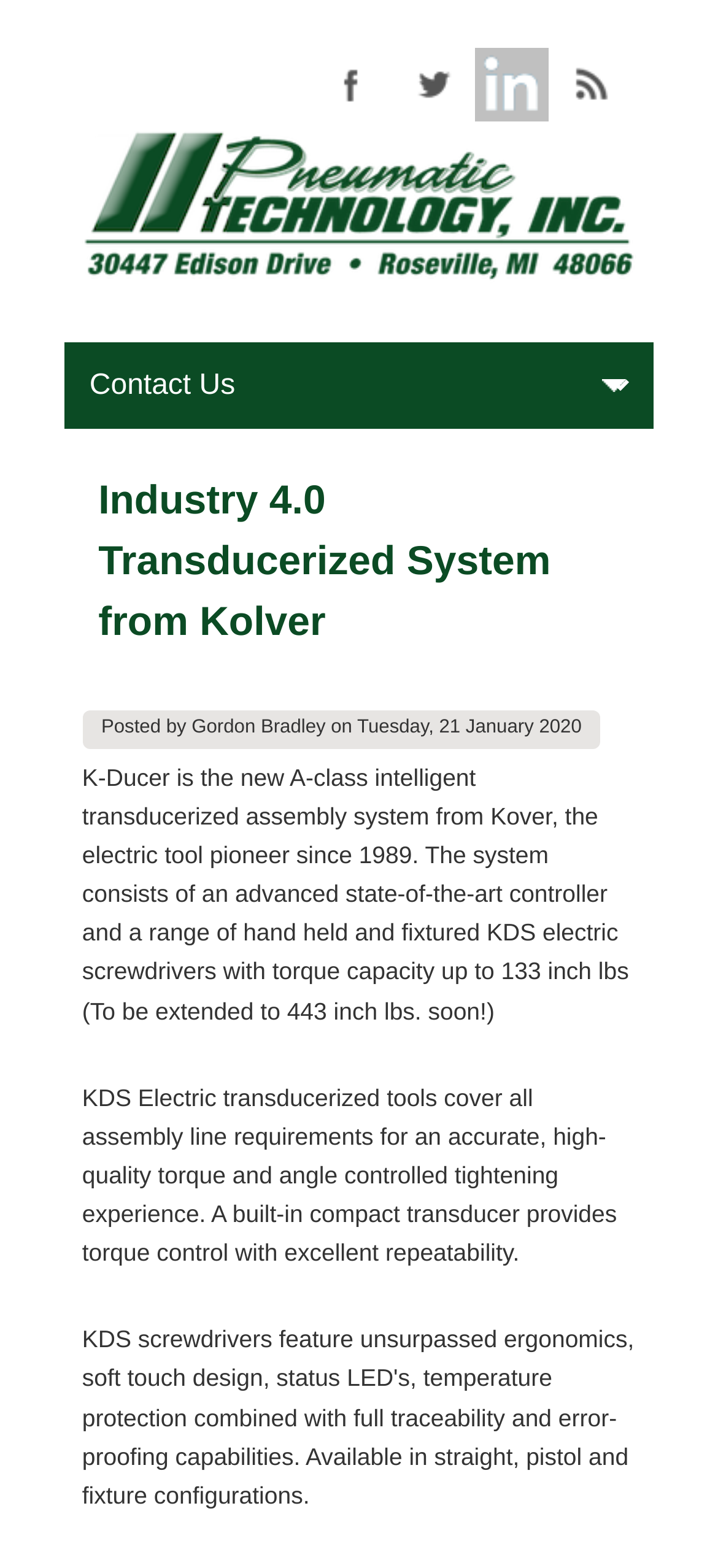Specify the bounding box coordinates (top-left x, top-left y, bottom-right x, bottom-right y) of the UI element in the screenshot that matches this description: Pneumatic Technology (586) 776-1480 Twitter

[0.551, 0.031, 0.653, 0.077]